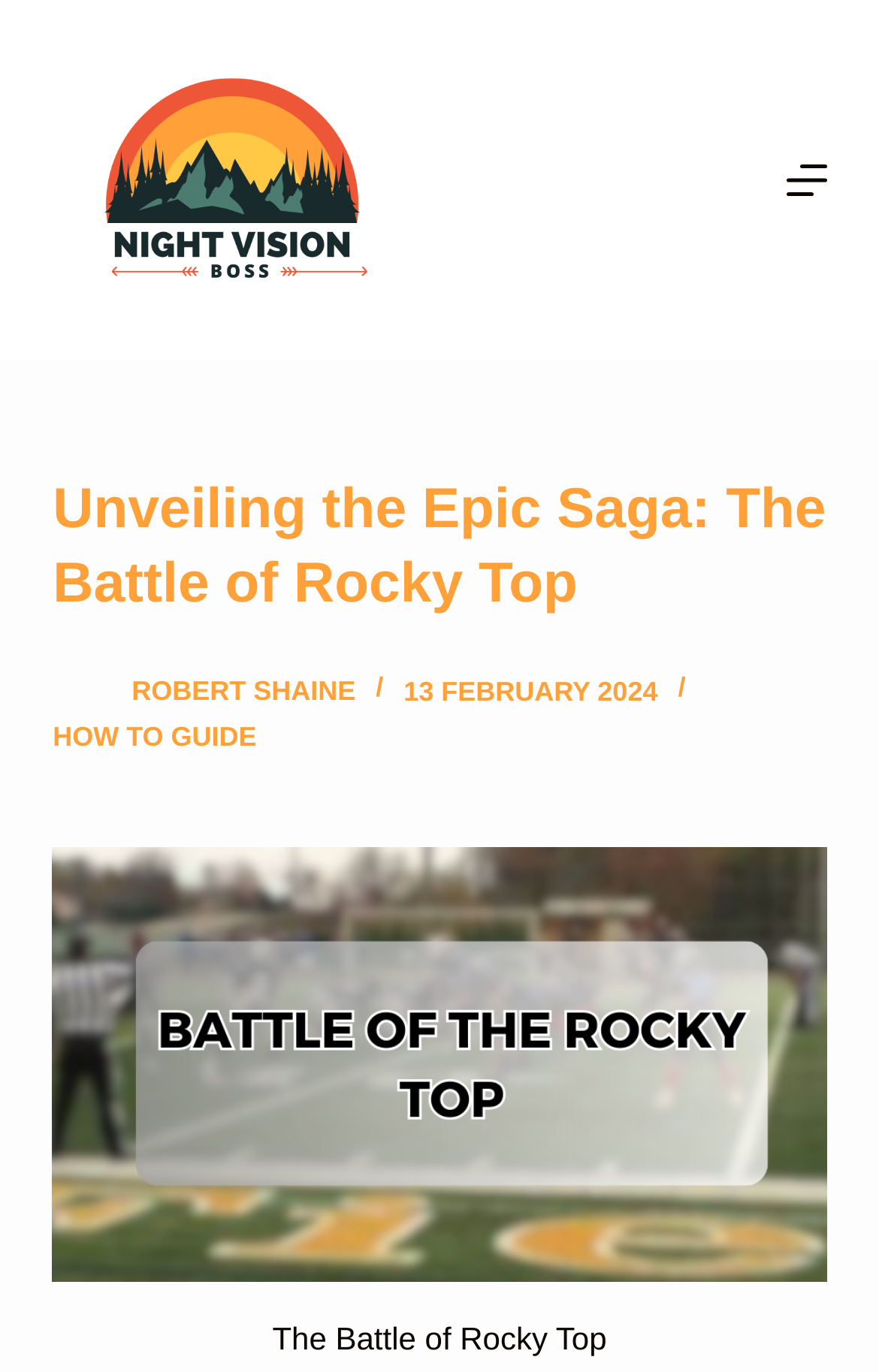From the image, can you give a detailed response to the question below:
What is the author of the article?

The author of the article can be found by looking at the links within the header section. There are two links with the same name 'Robert Shaine', one with an image and the other without an image. This suggests that Robert Shaine is the author of the article.